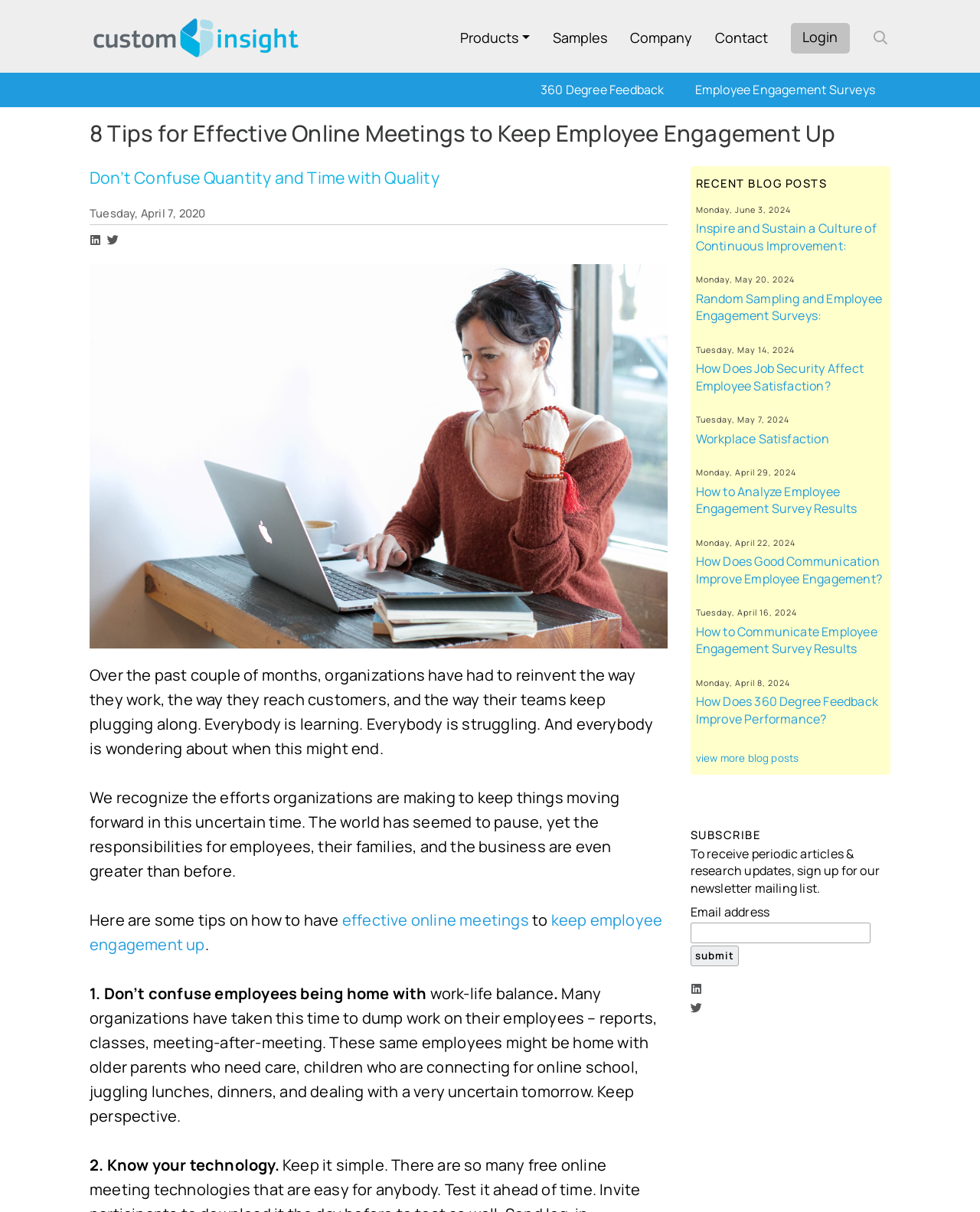Using the element description: "work-life balance", determine the bounding box coordinates. The coordinates should be in the format [left, top, right, bottom], with values between 0 and 1.

[0.439, 0.811, 0.565, 0.828]